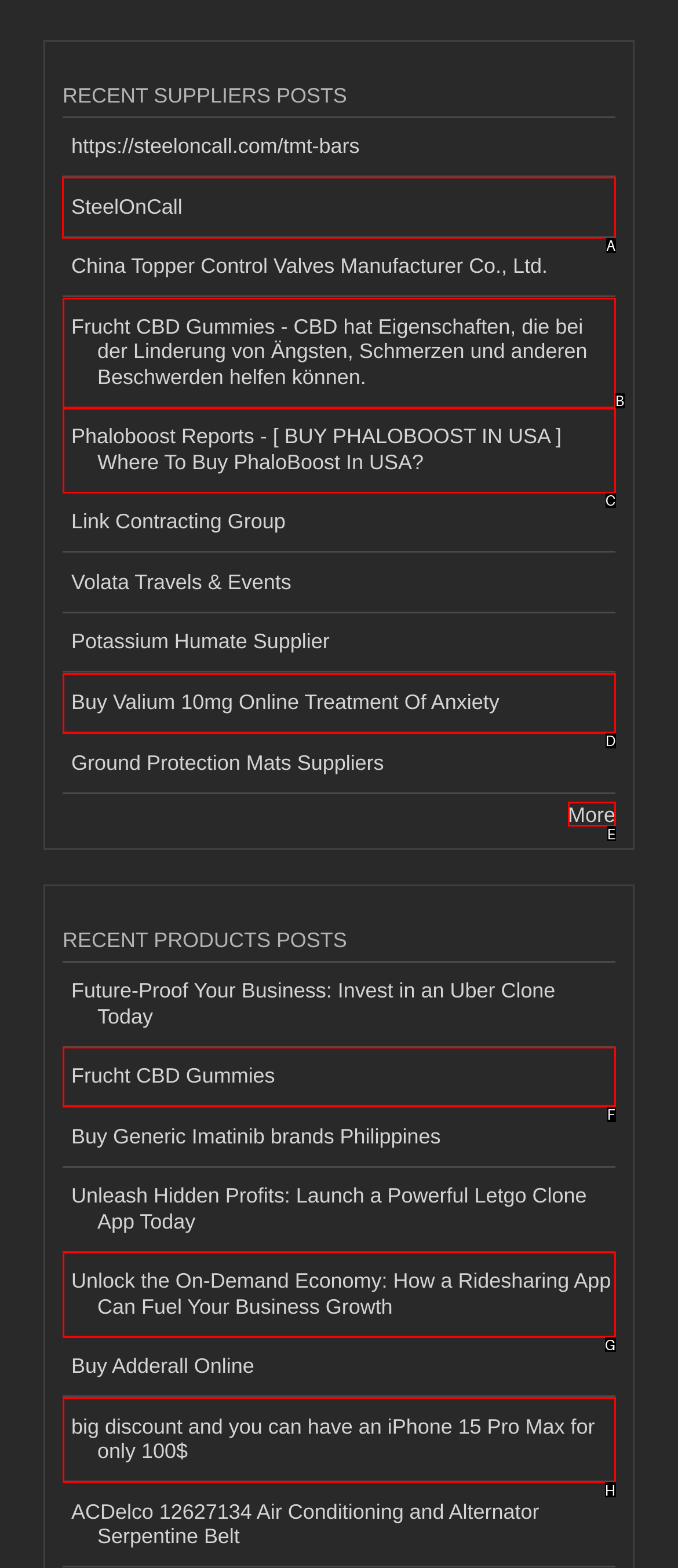What is the letter of the UI element you should click to Visit SteelOnCall website? Provide the letter directly.

A